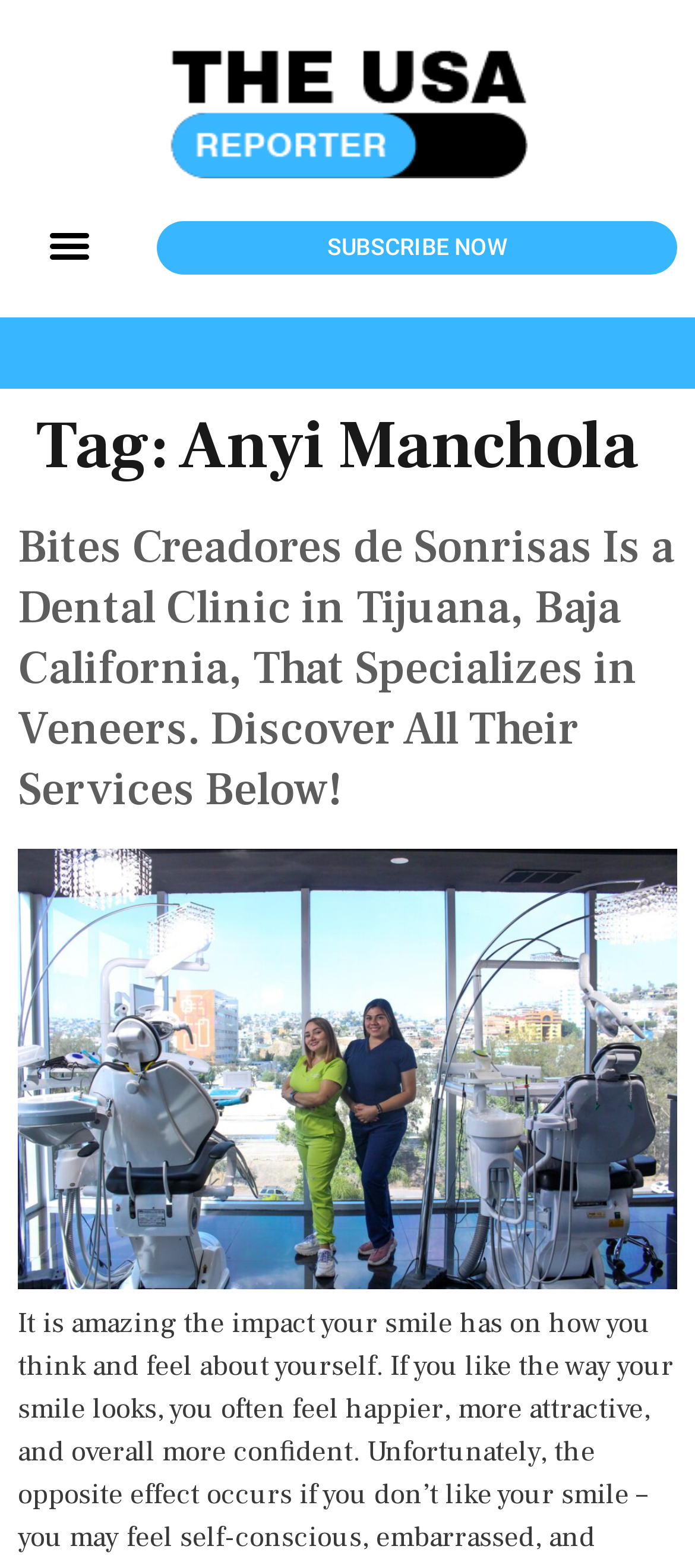Please find the top heading of the webpage and generate its text.

Tag: Anyi Manchola